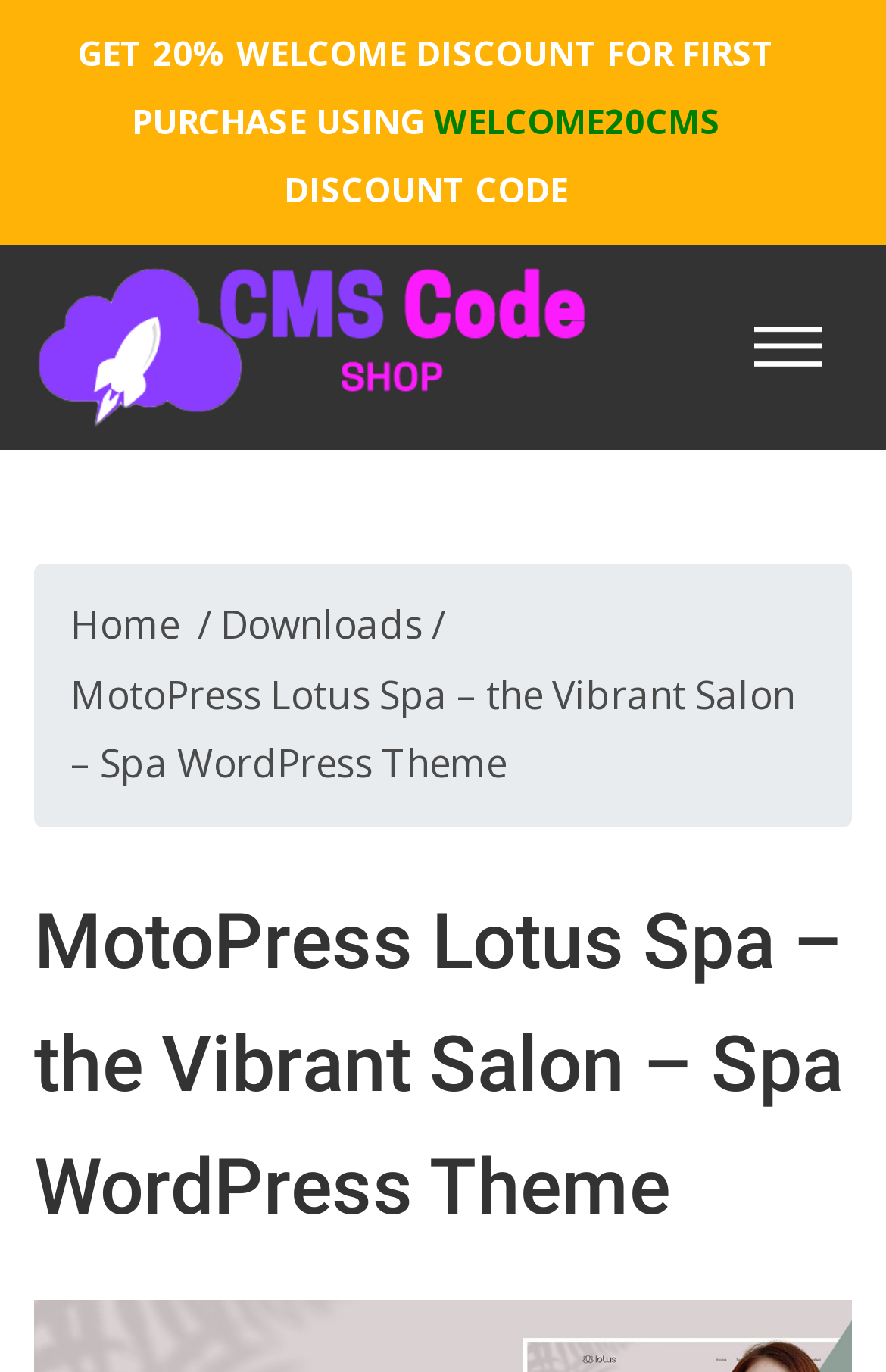How many navigation links are there in the breadcrumb?
Please interpret the details in the image and answer the question thoroughly.

The breadcrumb navigation section has two links, 'Home' and 'Downloads', which can be found in the middle of the webpage.